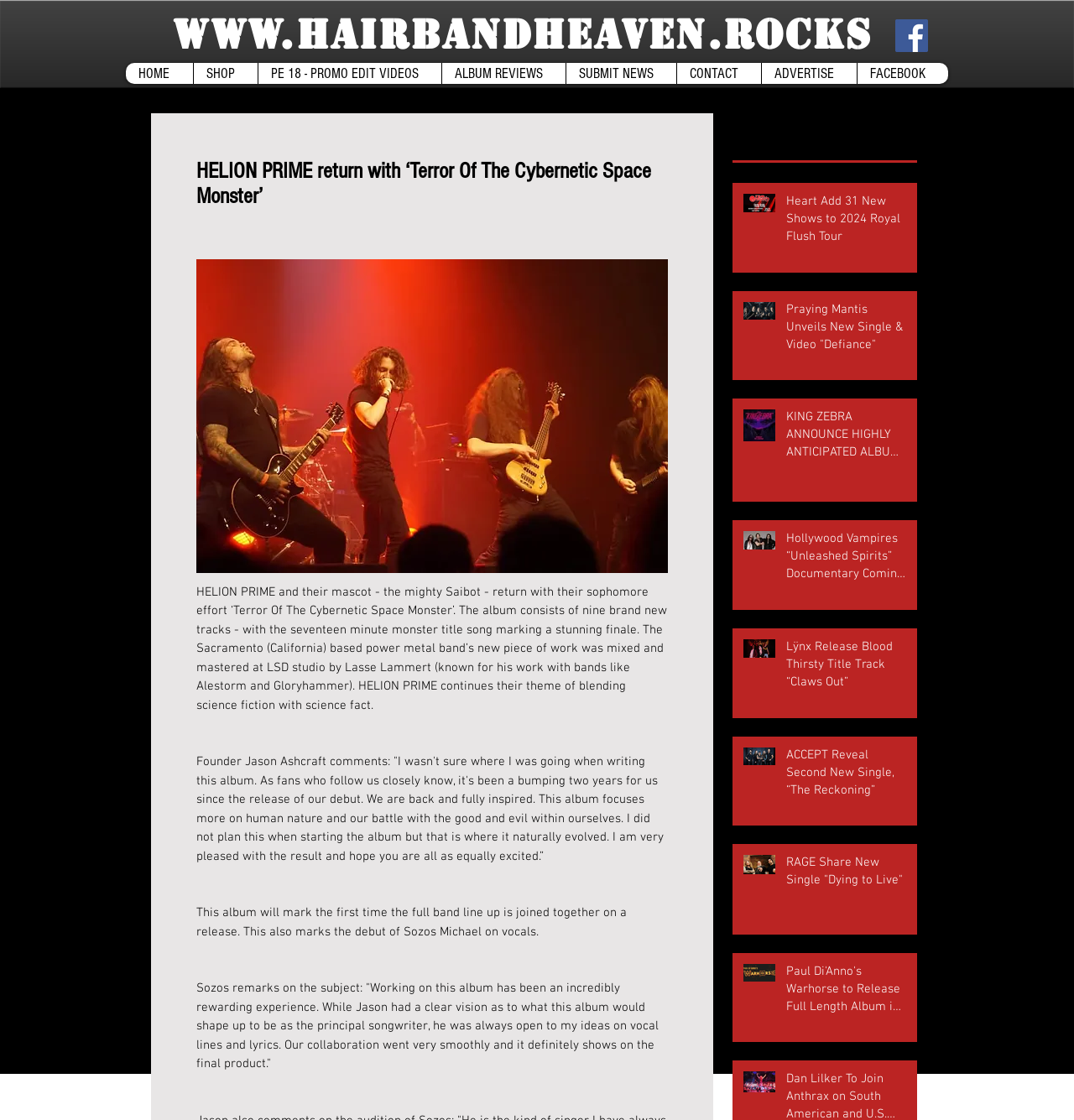Describe the webpage in detail, including text, images, and layout.

The webpage is about a music news website, specifically featuring an article about the band HELION PRIME and their new album "Terror Of The Cybernetic Space Monster". 

At the top of the page, there is a social bar with a Facebook link and icon. Below that, there is a heading with the website's name, "www.hairbandheaven.rocks", and a navigation menu with links to different sections of the website, including "HOME", "SHOP", "PE 18 - PROMO EDIT VIDEOS", "ALBUM REVIEWS", "SUBMIT NEWS", "CONTACT", "ADVERTISE", and "FACEBOOK".

The main content of the page is an article about HELION PRIME's new album, which includes a brief description of the album, quotes from the band's founder Jason Ashcraft, and information about the album's production and the band's lineup. 

To the right of the article, there is a section titled "Recent Posts" featuring five news articles about different bands, including Heart, Praying Mantis, KING ZEBRA, Hollywood Vampires, and Lÿnx. Each article has a brief summary, an image, and a link to read more. 

At the bottom of the page, there are more news articles, including ones about ACCEPT, RAGE, and Paul Di'Anno's Warhorse, each with a brief summary, an image, and a link to read more.